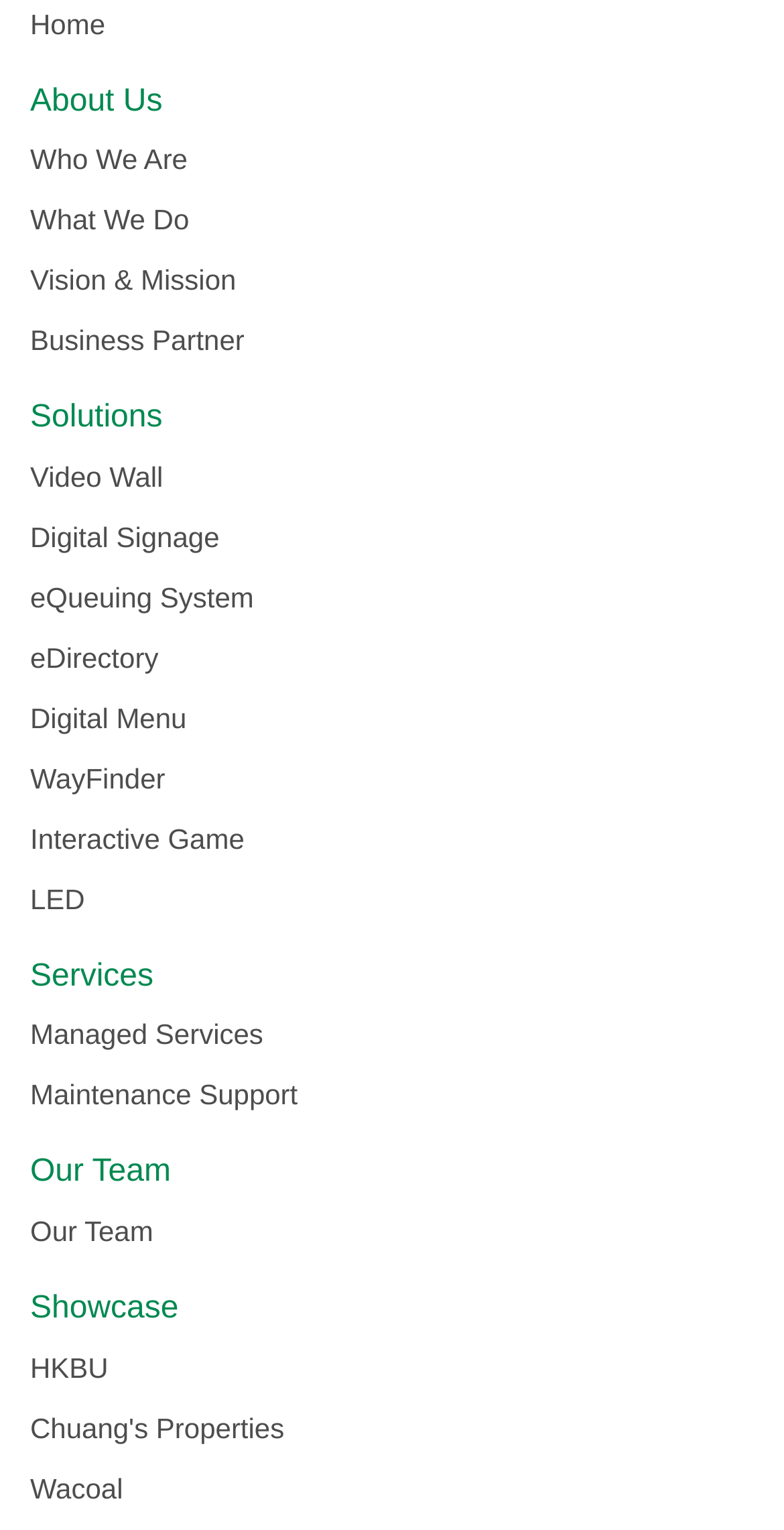Please determine the bounding box coordinates of the section I need to click to accomplish this instruction: "go to home page".

[0.038, 0.005, 0.134, 0.026]